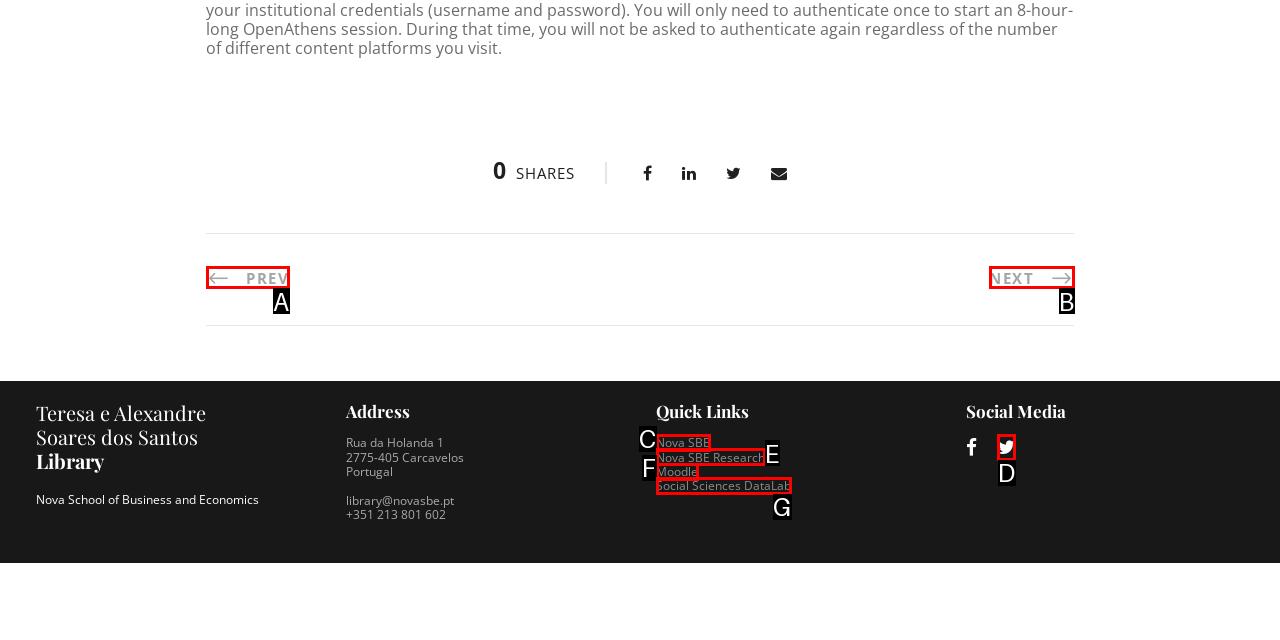Choose the UI element that best aligns with the description: title="twitter"
Respond with the letter of the chosen option directly.

D